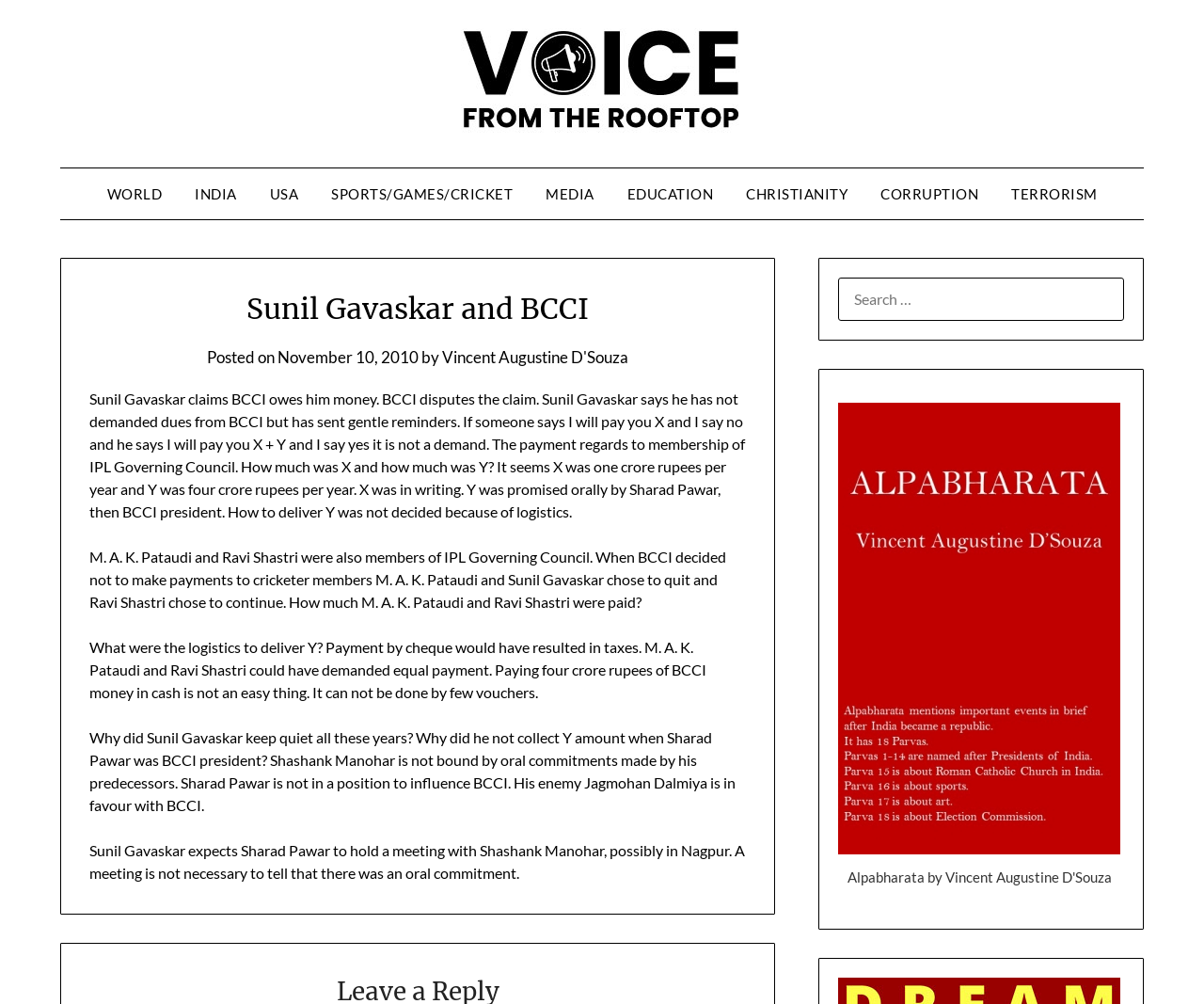What was the issue with paying four crore rupees in cash?
Answer with a single word or short phrase according to what you see in the image.

It can not be done by few vouchers